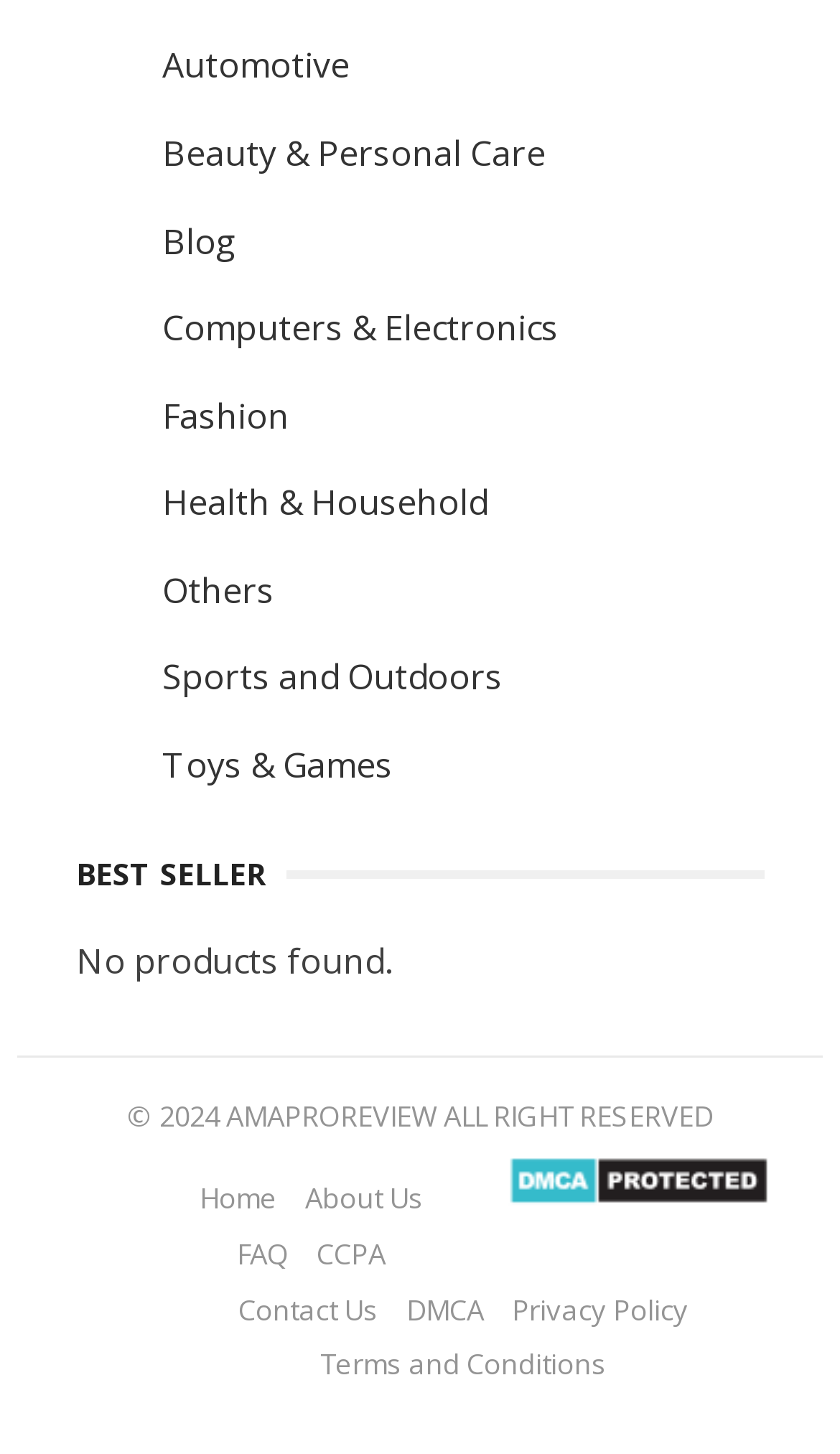Please identify the bounding box coordinates of the region to click in order to complete the given instruction: "Click on Automotive". The coordinates should be four float numbers between 0 and 1, i.e., [left, top, right, bottom].

[0.193, 0.029, 0.416, 0.061]